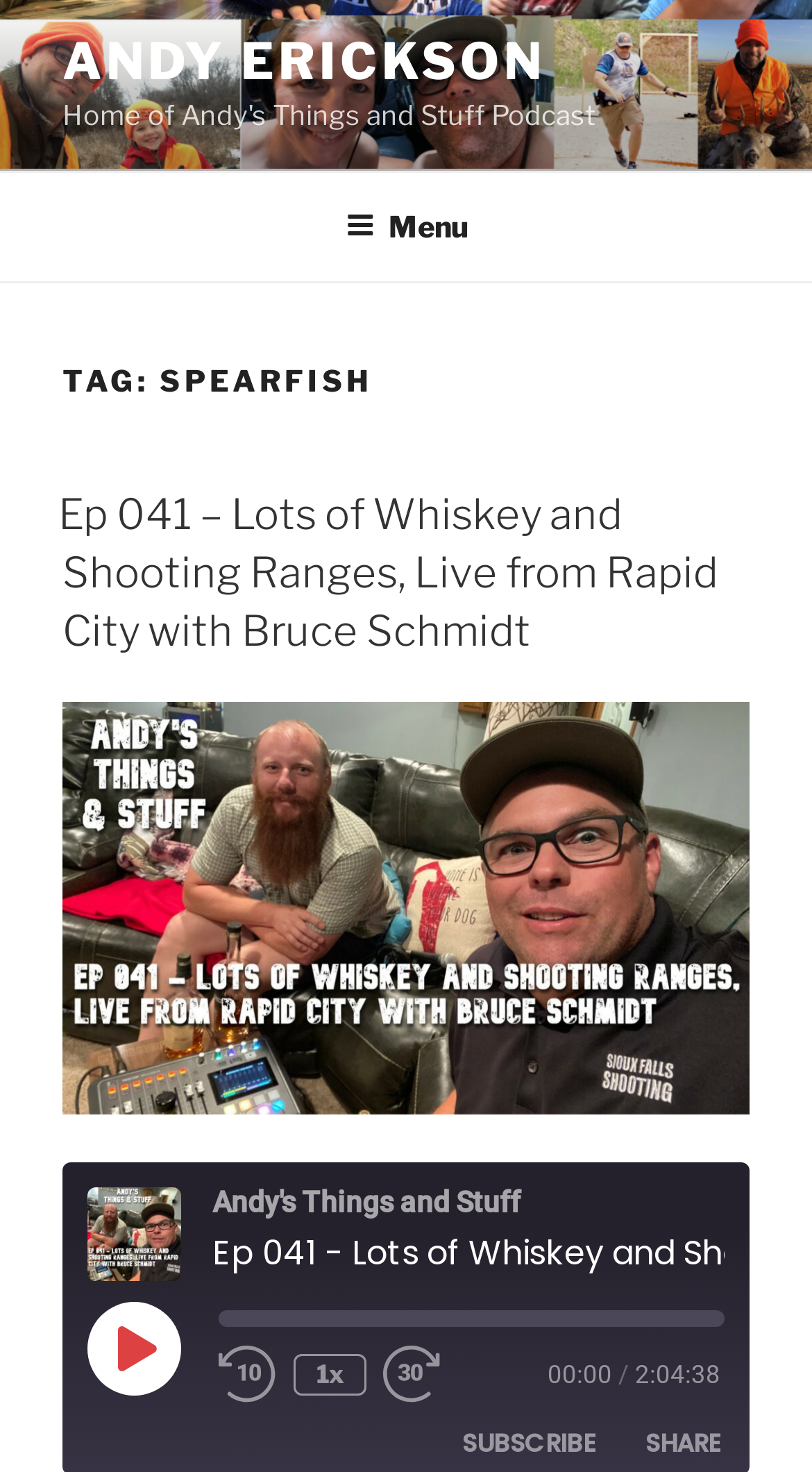Describe all significant elements and features of the webpage.

The webpage is about Andy Erickson, with a focus on a podcast episode. At the top, there is a link to "ANDY ERICKSON" and a navigation menu labeled "Top Menu" that contains a button to expand or collapse the menu. Below the navigation menu, there is a heading that reads "TAG: SPEARFISH". 

Under the "TAG: SPEARFISH" heading, there is a subheading that reads "Ep 041 – Lots of Whiskey and Shooting Ranges, Live from Rapid City with Bruce Schmidt", which is a link to the podcast episode. To the right of the subheading, there is an image with the caption "Andy's Things and Stuff". 

Below the image, there are several buttons and controls related to playing the podcast episode. These include a "Play Episode" button, a progress bar to seek through the episode, and buttons to rewind, play at different speeds, and fast forward. There is also a time display showing the current time and total time of the episode. 

At the bottom of the page, there are two buttons to "SUBSCRIBE" and "SHARE" the podcast episode.